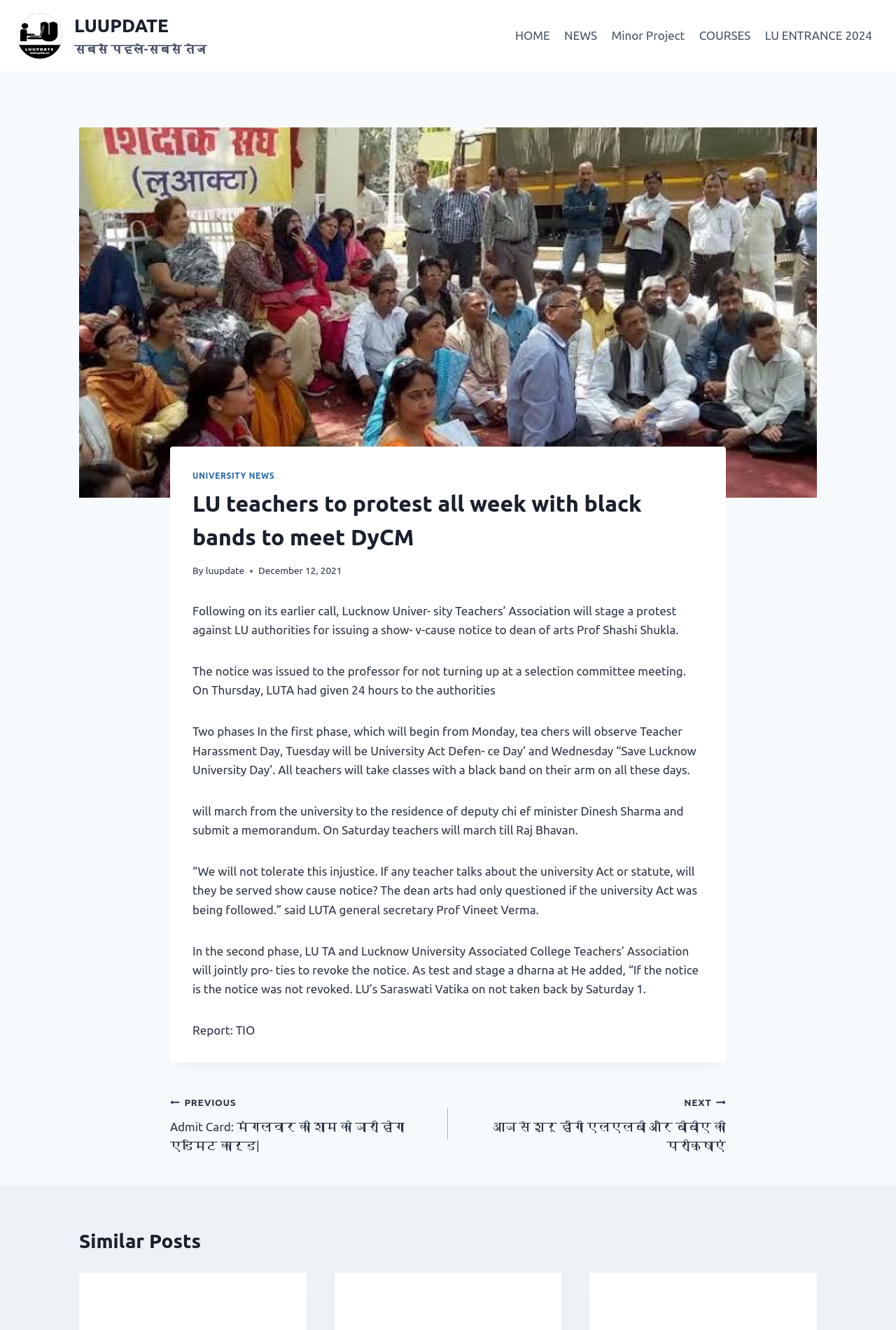Provide the bounding box coordinates of the HTML element this sentence describes: "Minor Project".

[0.674, 0.014, 0.772, 0.039]